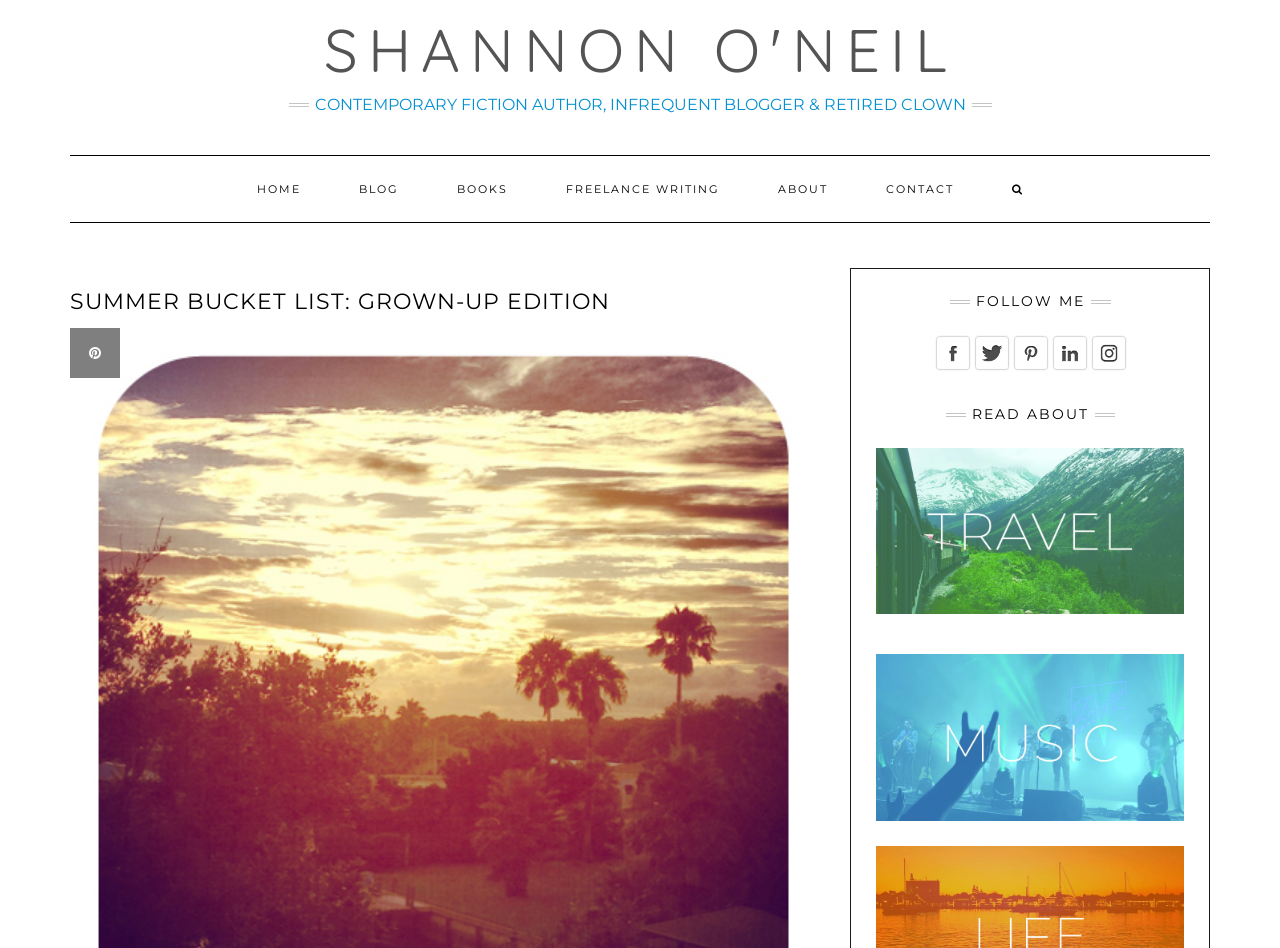How many images are present in the 'FOLLOW ME' section?
Please elaborate on the answer to the question with detailed information.

In the 'FOLLOW ME' section, there are five images corresponding to the five social media platforms listed: Facebook, Twitter, Pinterest, Linkedin, and Instagram.